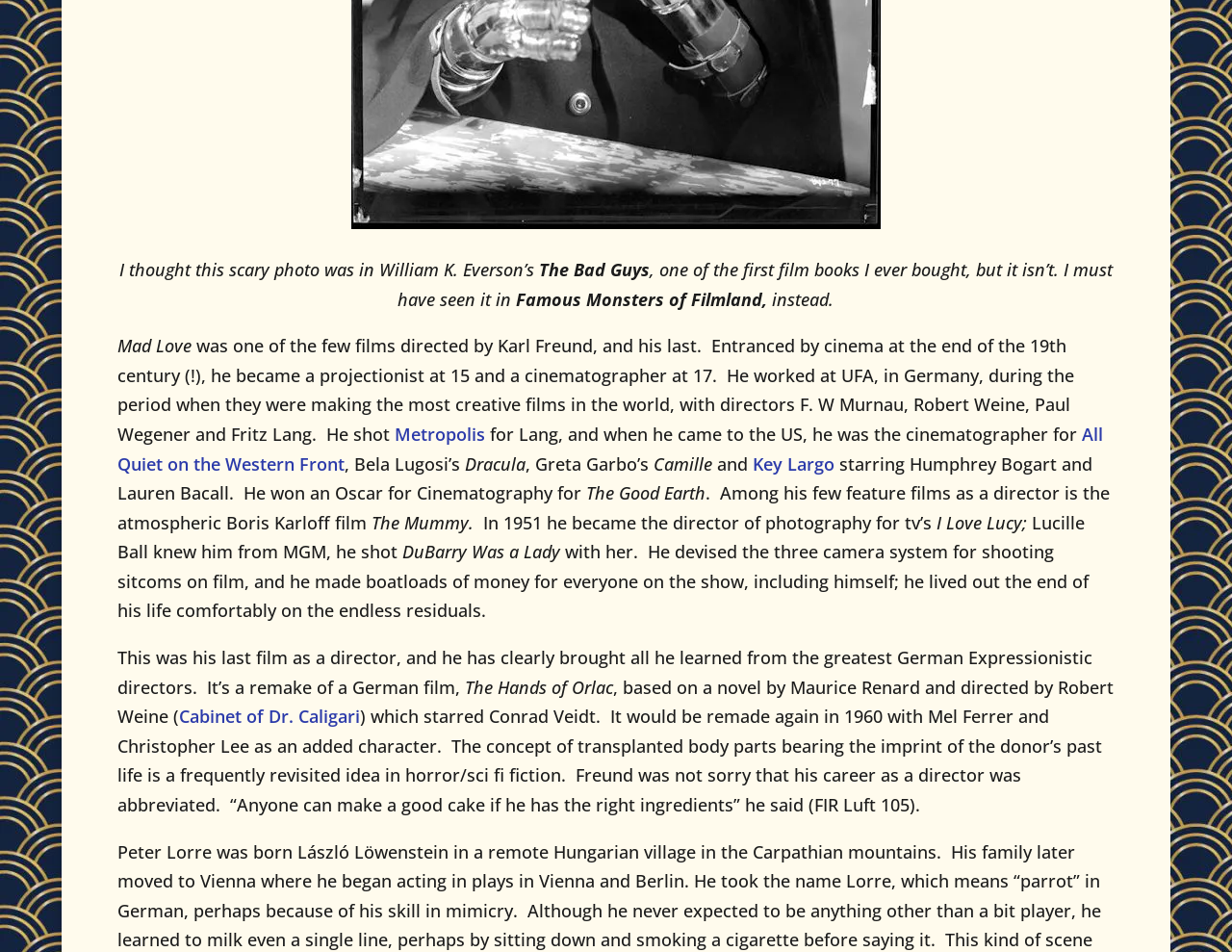Carefully examine the image and provide an in-depth answer to the question: Who directed the film Mad Love?

The text mentions 'Mad Love was one of the few films directed by Karl Freund, and his last.' which indicates that Karl Freund was the director of the film Mad Love.